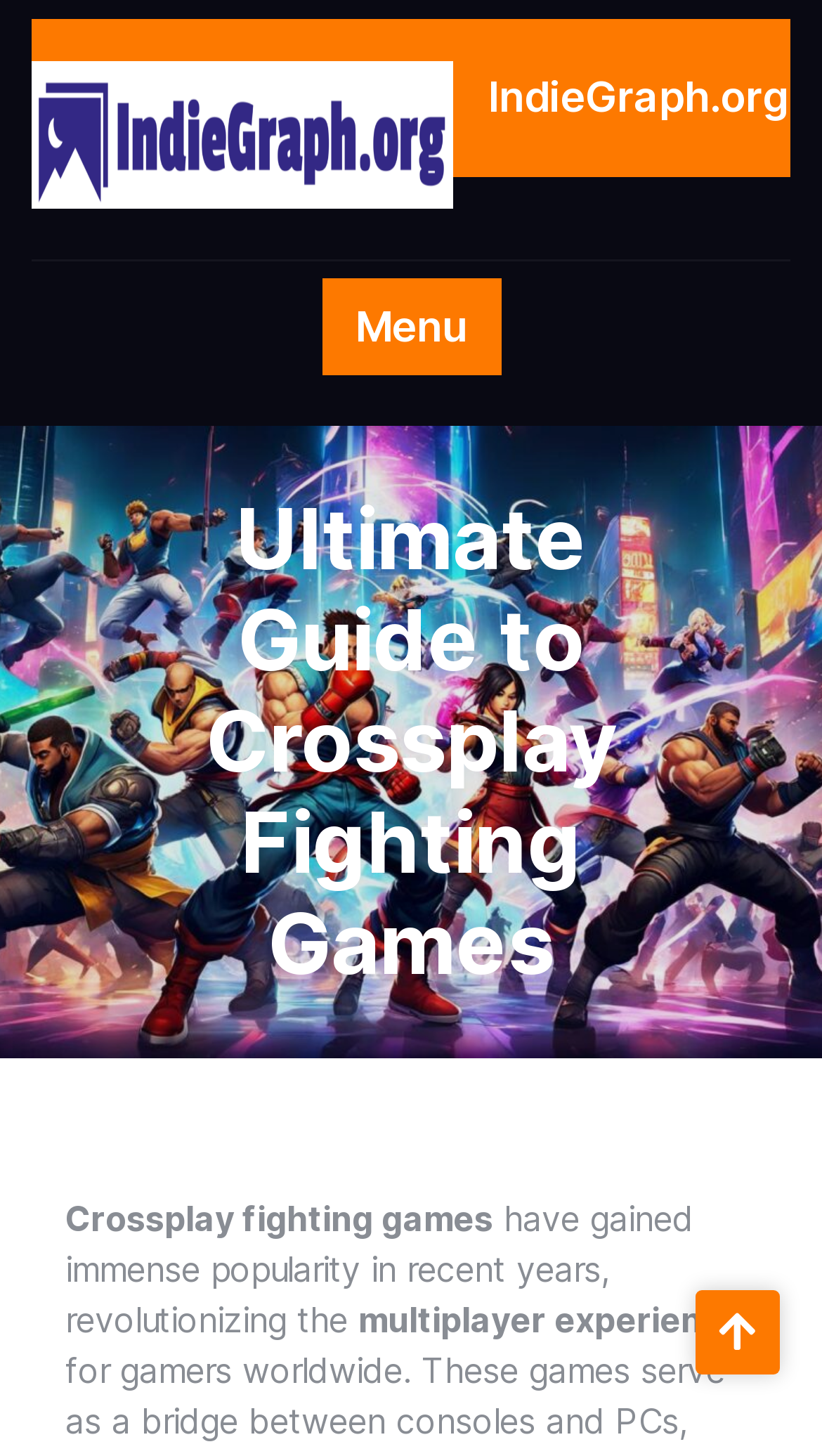Bounding box coordinates are specified in the format (top-left x, top-left y, bottom-right x, bottom-right y). All values are floating point numbers bounded between 0 and 1. Please provide the bounding box coordinate of the region this sentence describes: Local production support

None